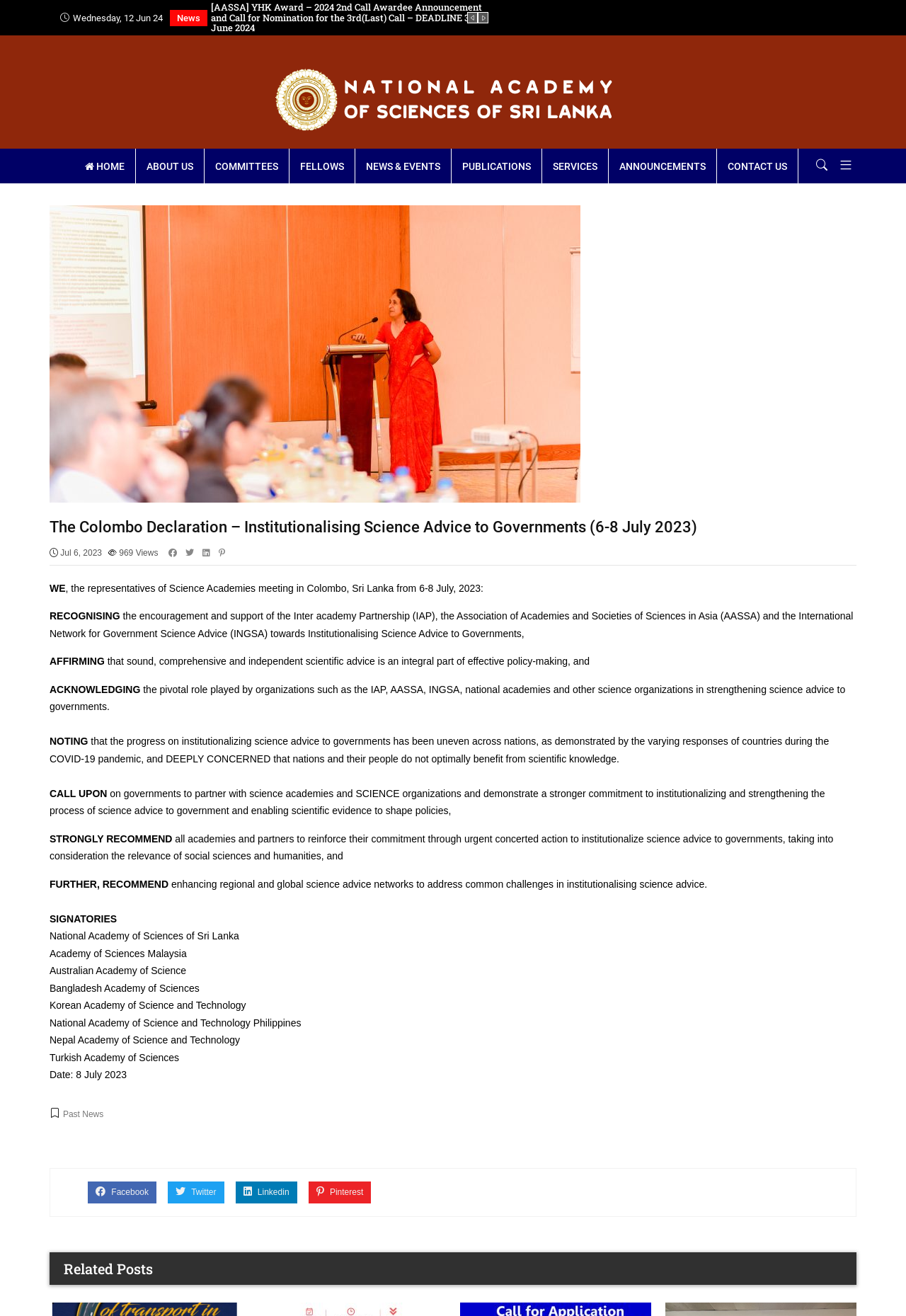Utilize the details in the image to give a detailed response to the question: How many social media links are at the bottom of the webpage?

I found the answer by looking at the bottom of the webpage, and I counted four social media links: Facebook, Twitter, Linkedin, and Pinterest.